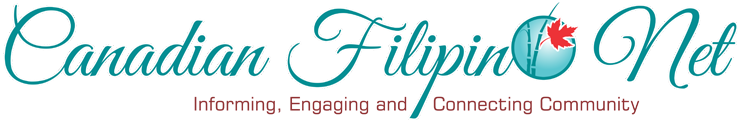What symbolizes the connection between Canada and the Filipino community?
Based on the screenshot, provide your answer in one word or phrase.

Red maple leaf